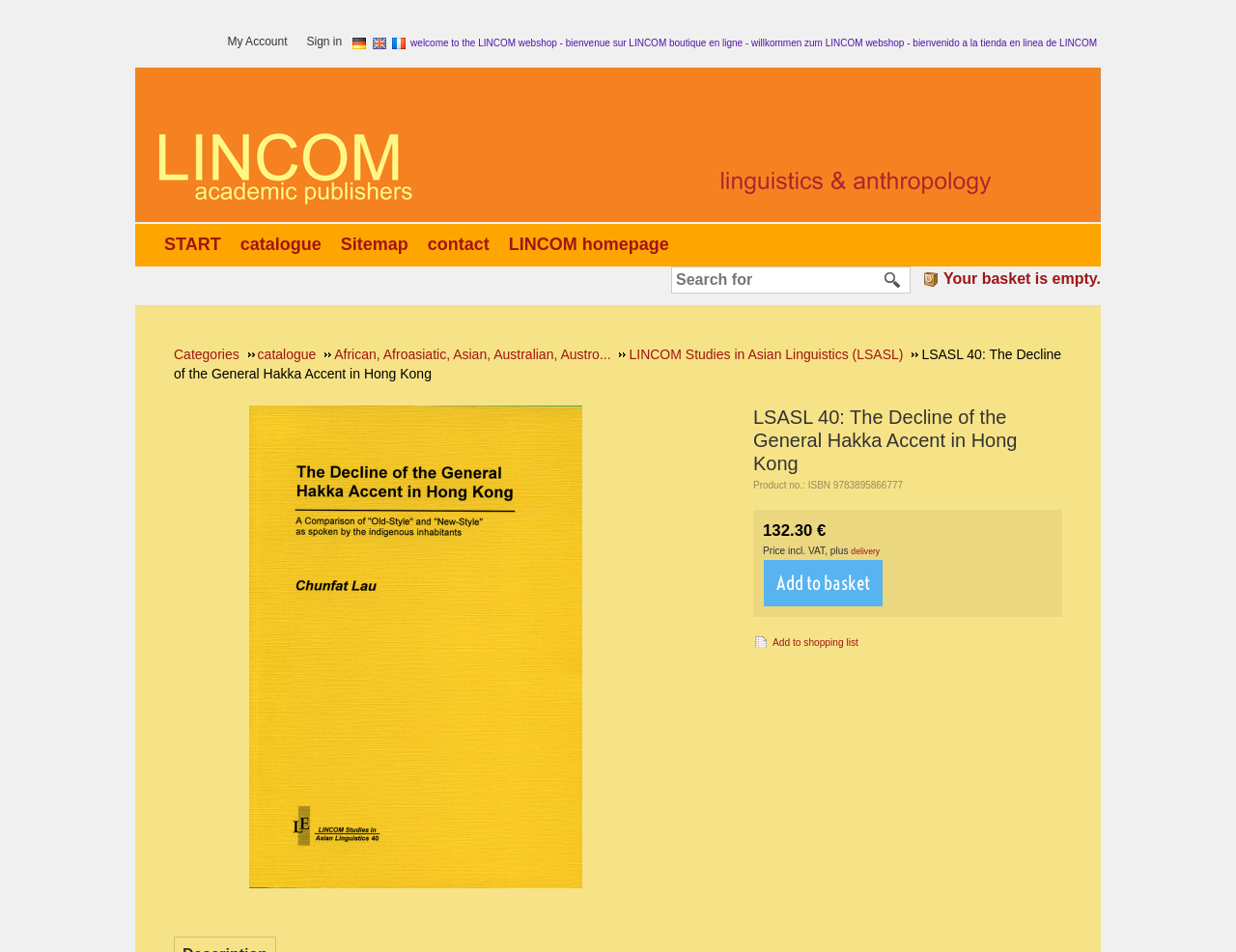Find the bounding box coordinates of the area to click in order to follow the instruction: "Read the Macro October post".

None